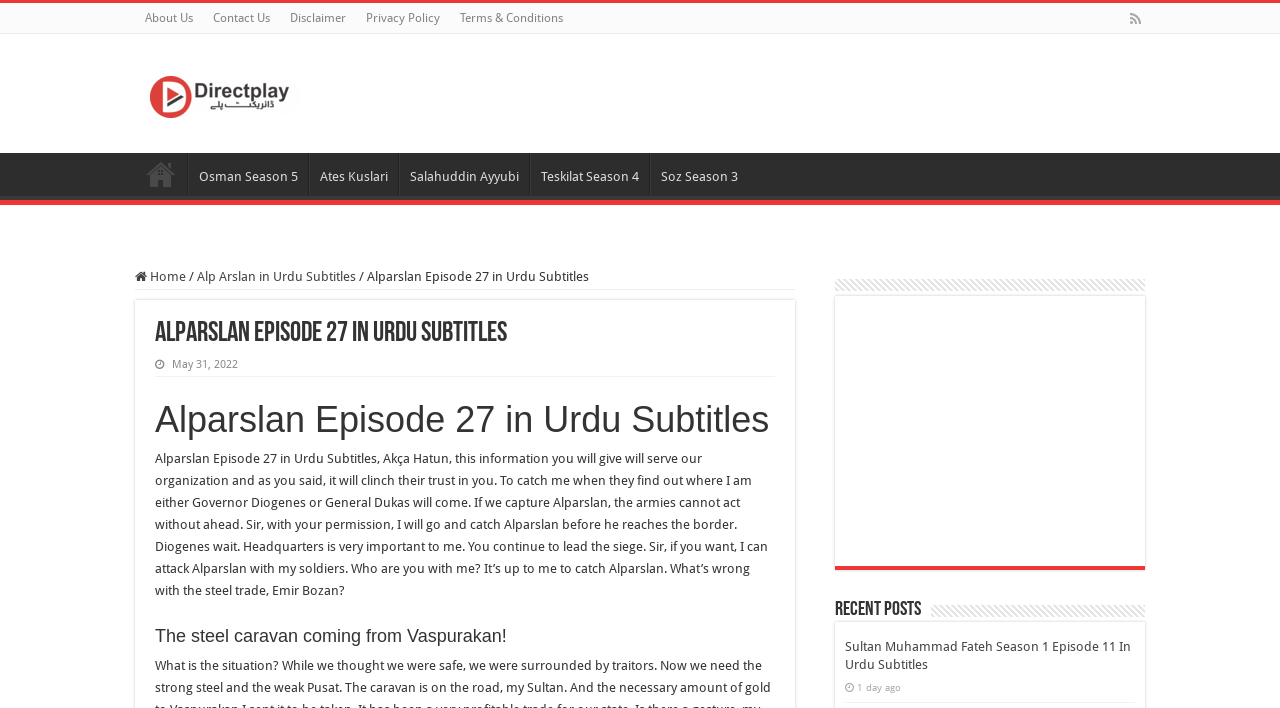What is the date of the current episode?
Please use the image to provide a one-word or short phrase answer.

May 31, 2022